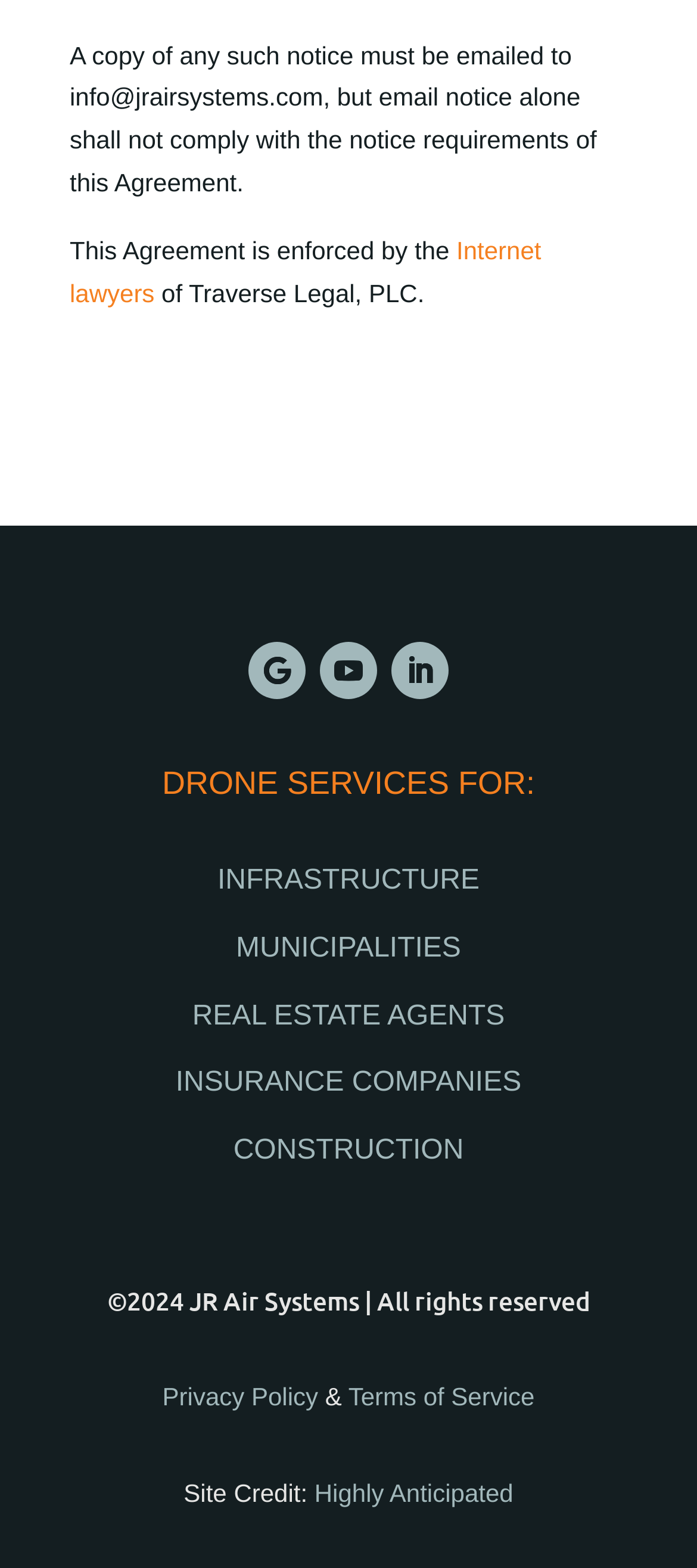Locate the bounding box coordinates of the clickable area to execute the instruction: "Check Privacy Policy". Provide the coordinates as four float numbers between 0 and 1, represented as [left, top, right, bottom].

[0.233, 0.881, 0.456, 0.899]